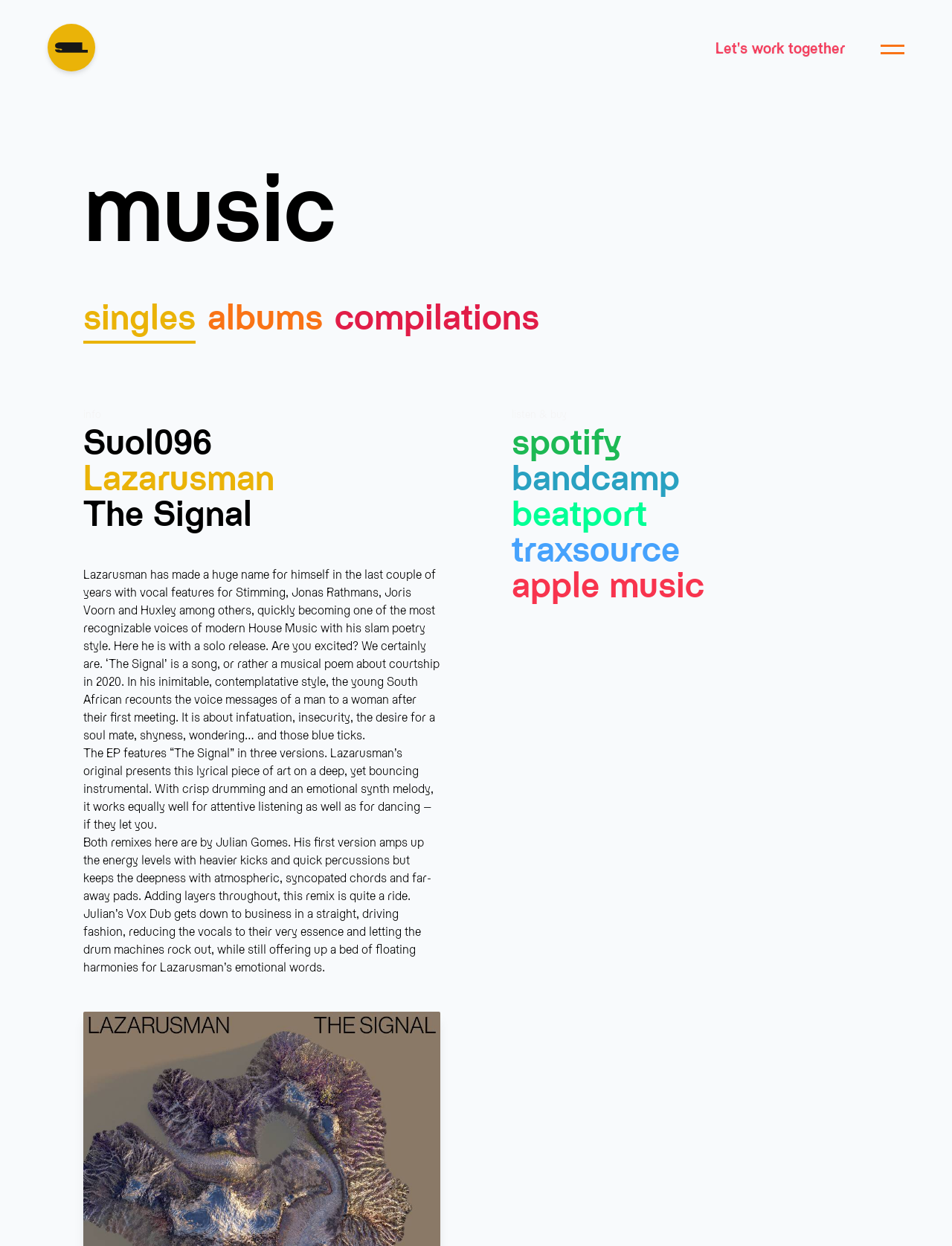Please locate the bounding box coordinates of the element that needs to be clicked to achieve the following instruction: "Click on the 'video' link". The coordinates should be four float numbers between 0 and 1, i.e., [left, top, right, bottom].

[0.827, 0.241, 0.962, 0.293]